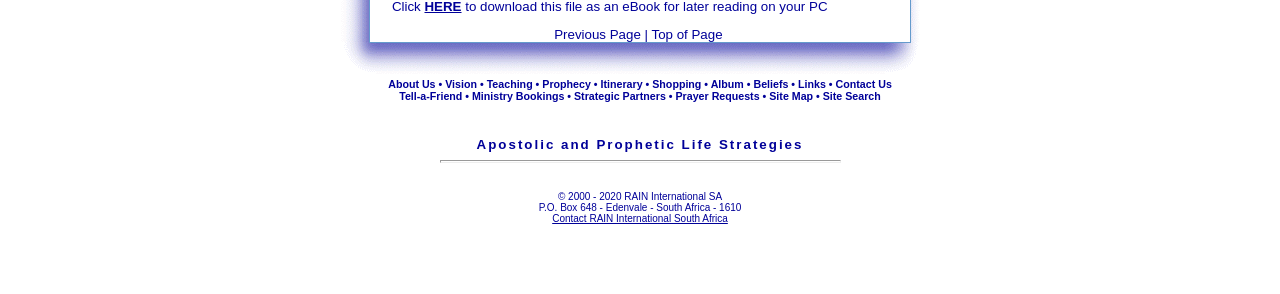Find the bounding box coordinates for the area that should be clicked to accomplish the instruction: "Click on 'Contact Us'".

[0.653, 0.266, 0.697, 0.307]